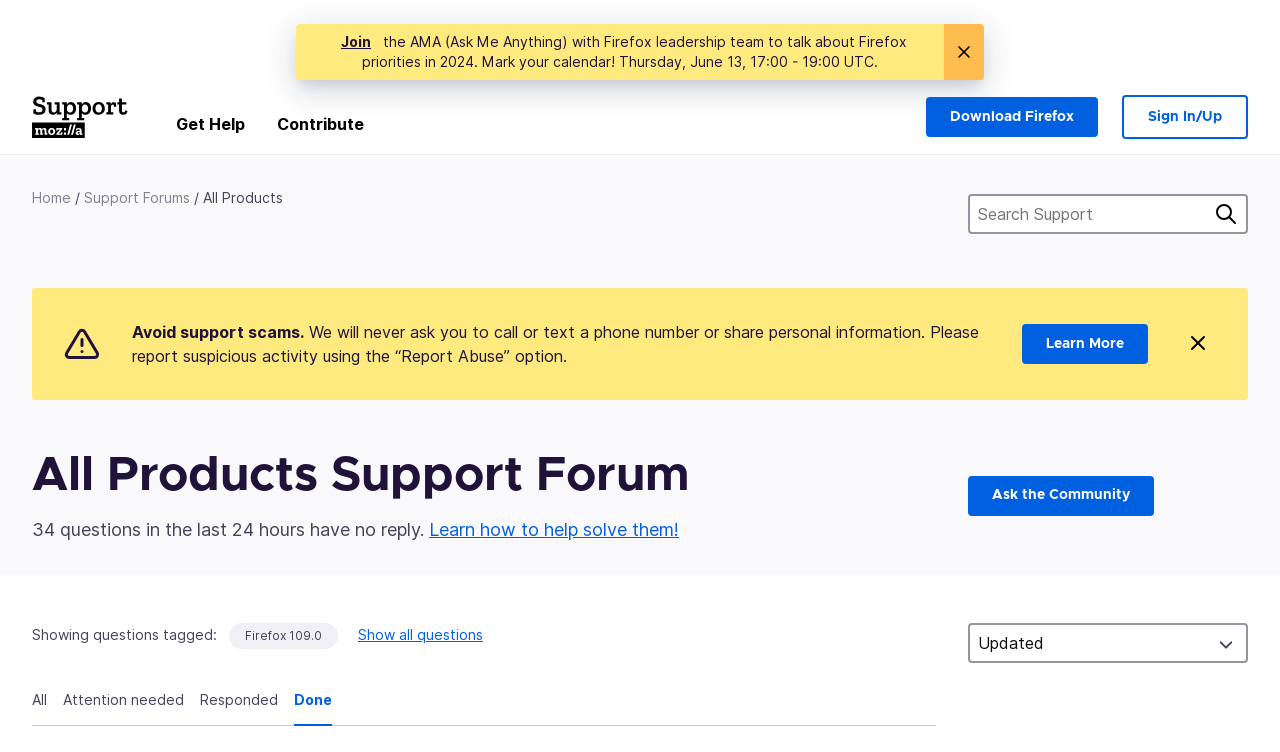Find the bounding box of the UI element described as follows: "support@goa-ad.com".

None